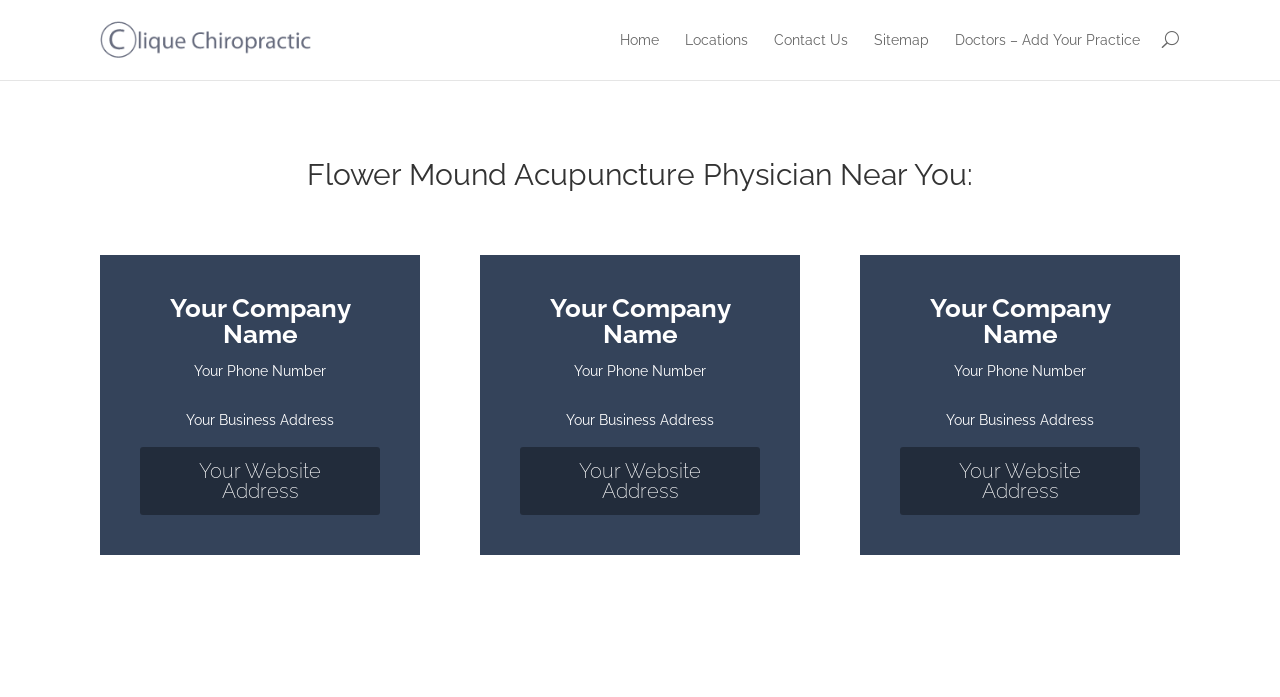Select the bounding box coordinates of the element I need to click to carry out the following instruction: "Subscribe to our newsletter".

None